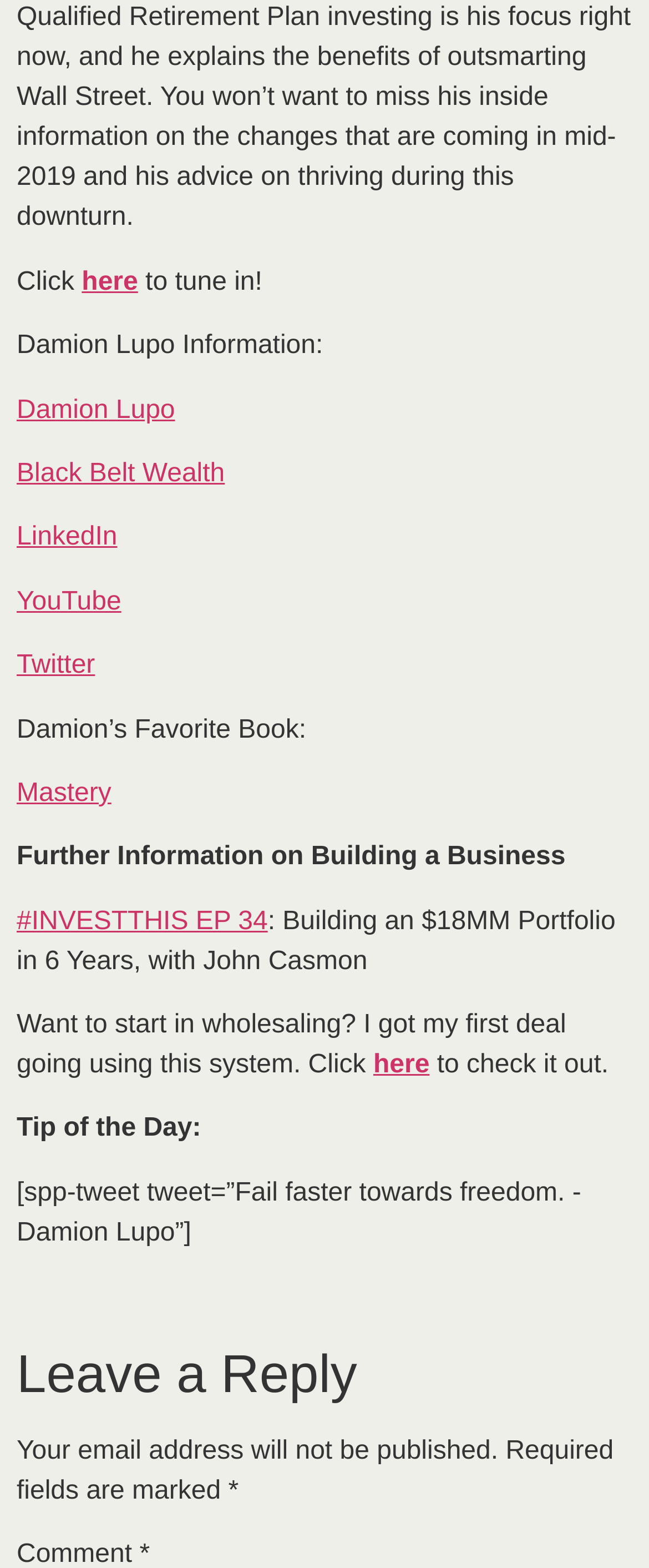Can you give a detailed response to the following question using the information from the image? What is the quote mentioned in the 'Tip of the Day' section?

The answer can be found in the 'Tip of the Day' section where it is mentioned that the quote is 'Fail faster towards freedom. -Damion Lupo'.